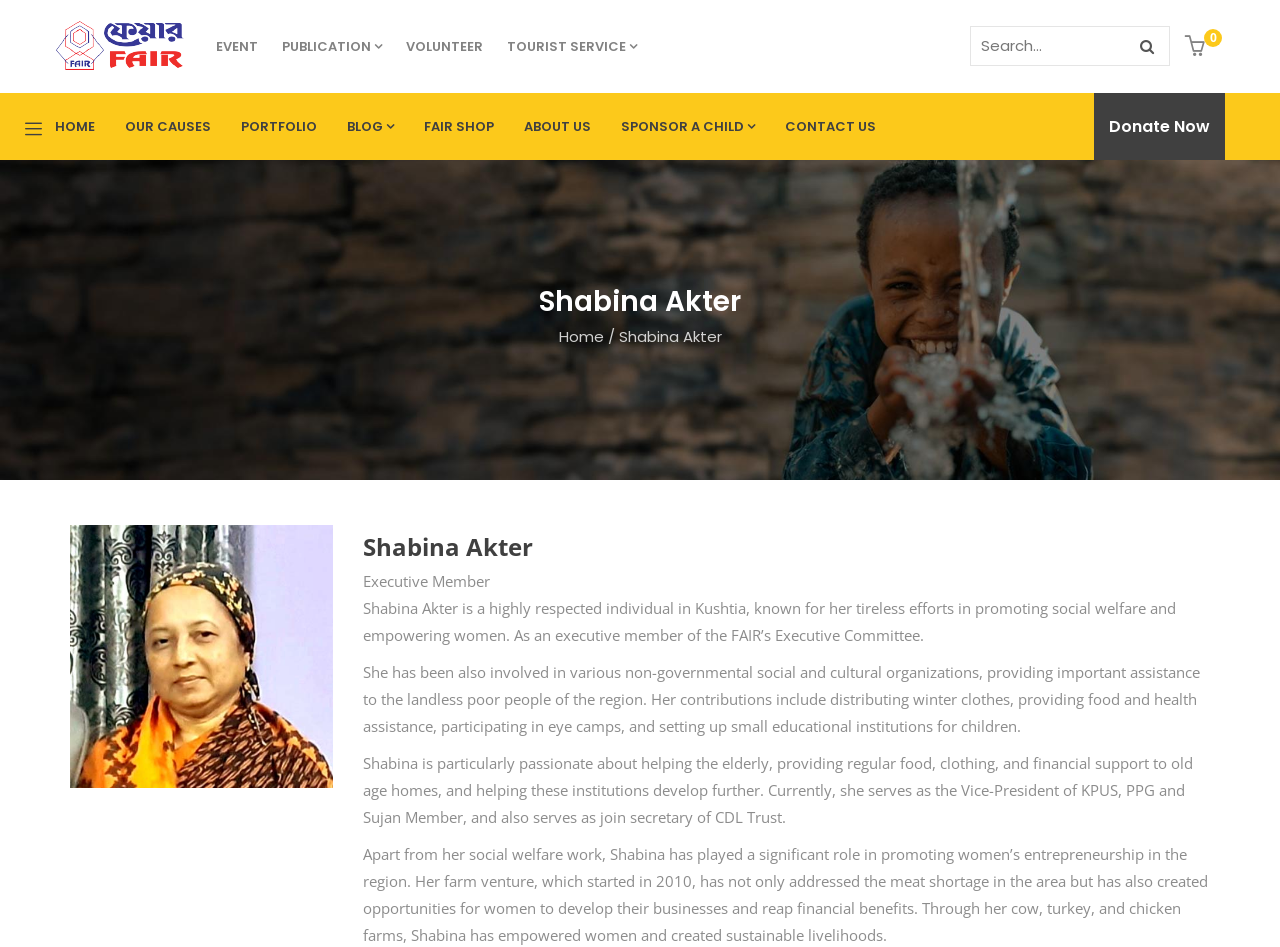Indicate the bounding box coordinates of the element that must be clicked to execute the instruction: "Click on the 'Donate Now' button". The coordinates should be given as four float numbers between 0 and 1, i.e., [left, top, right, bottom].

[0.866, 0.121, 0.945, 0.146]